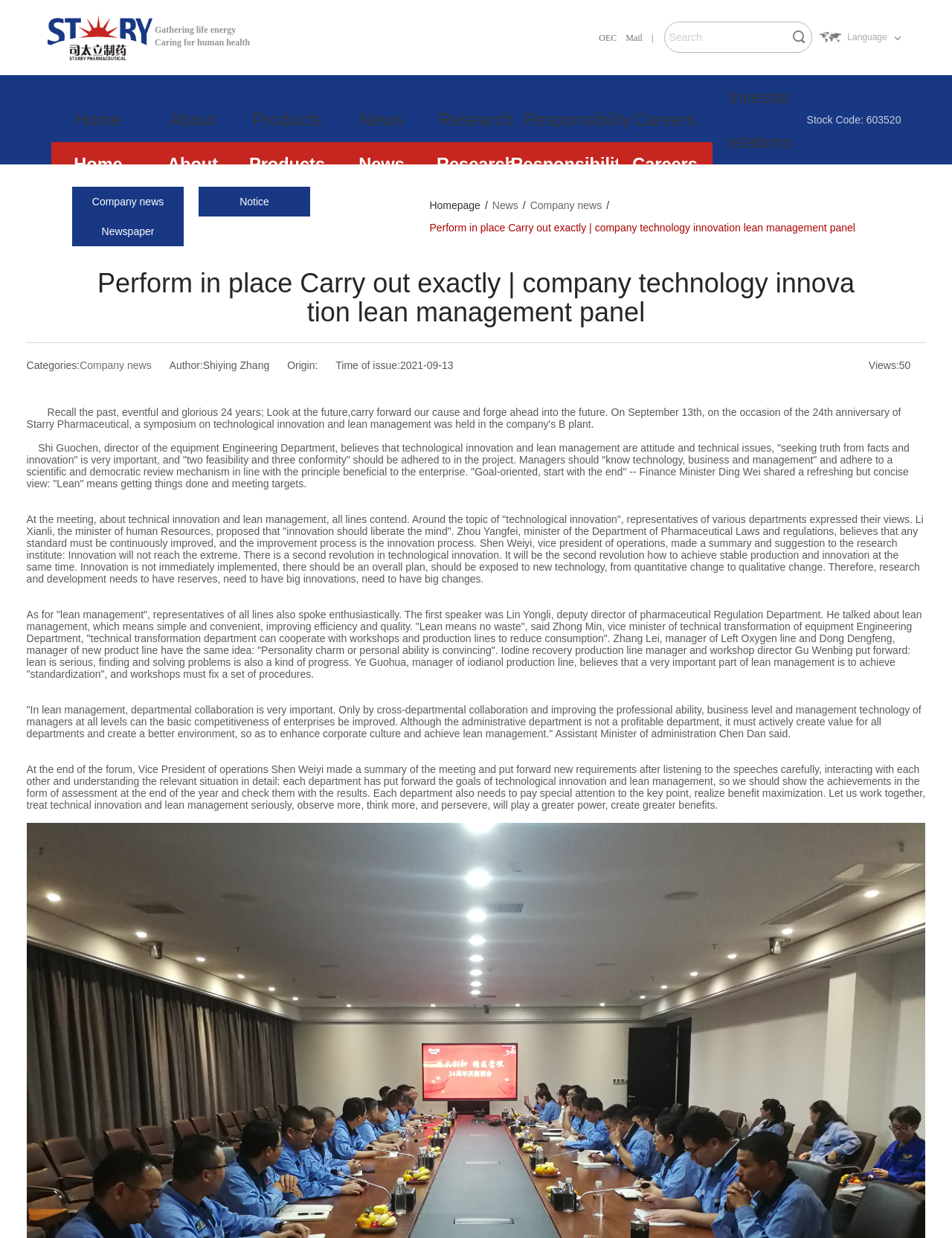Pinpoint the bounding box coordinates of the clickable element to carry out the following instruction: "Click on the 'Behavior Patterns' link."

None